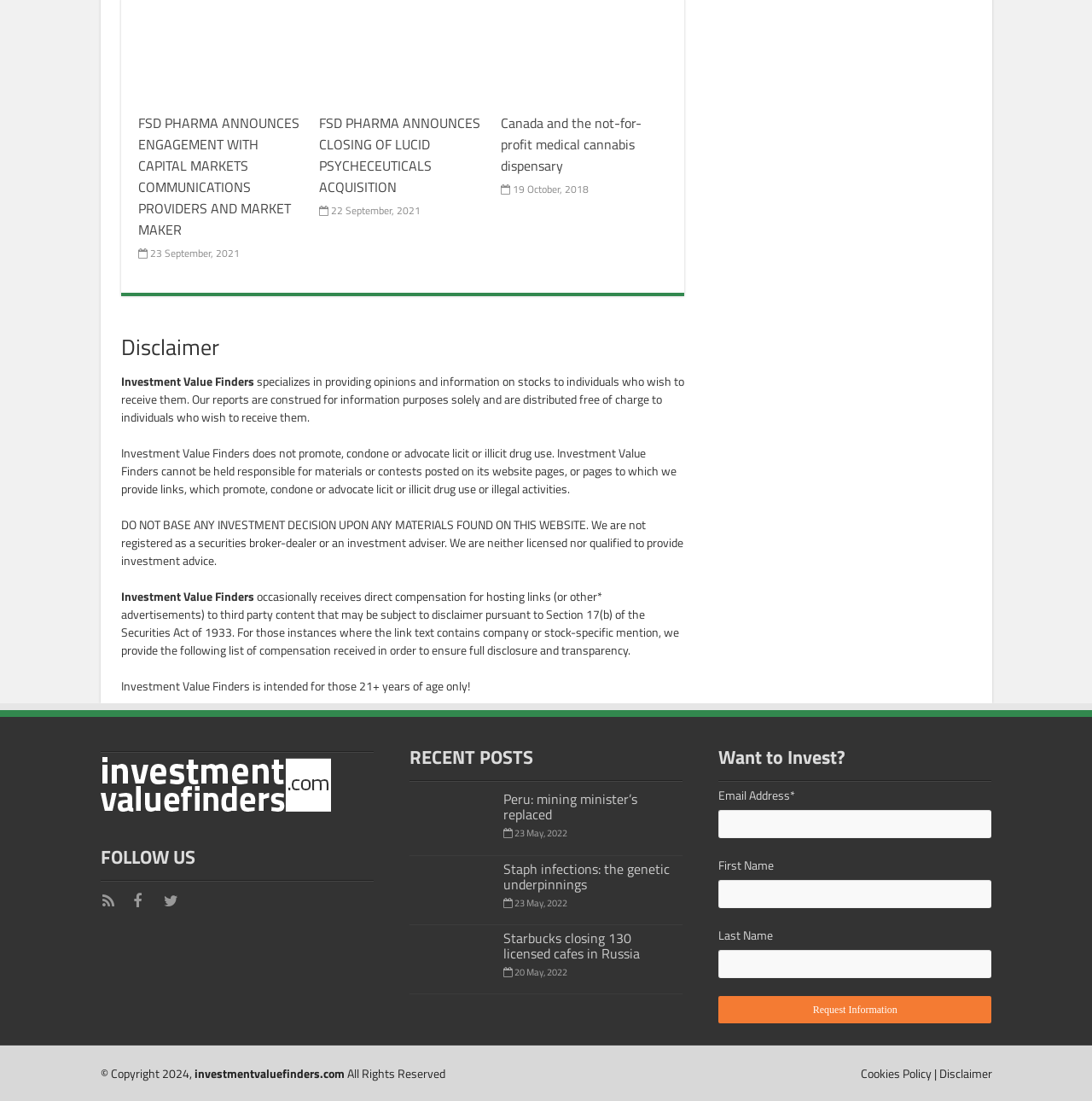What is the purpose of the website?
Examine the image and give a concise answer in one word or a short phrase.

Providing opinions and information on stocks